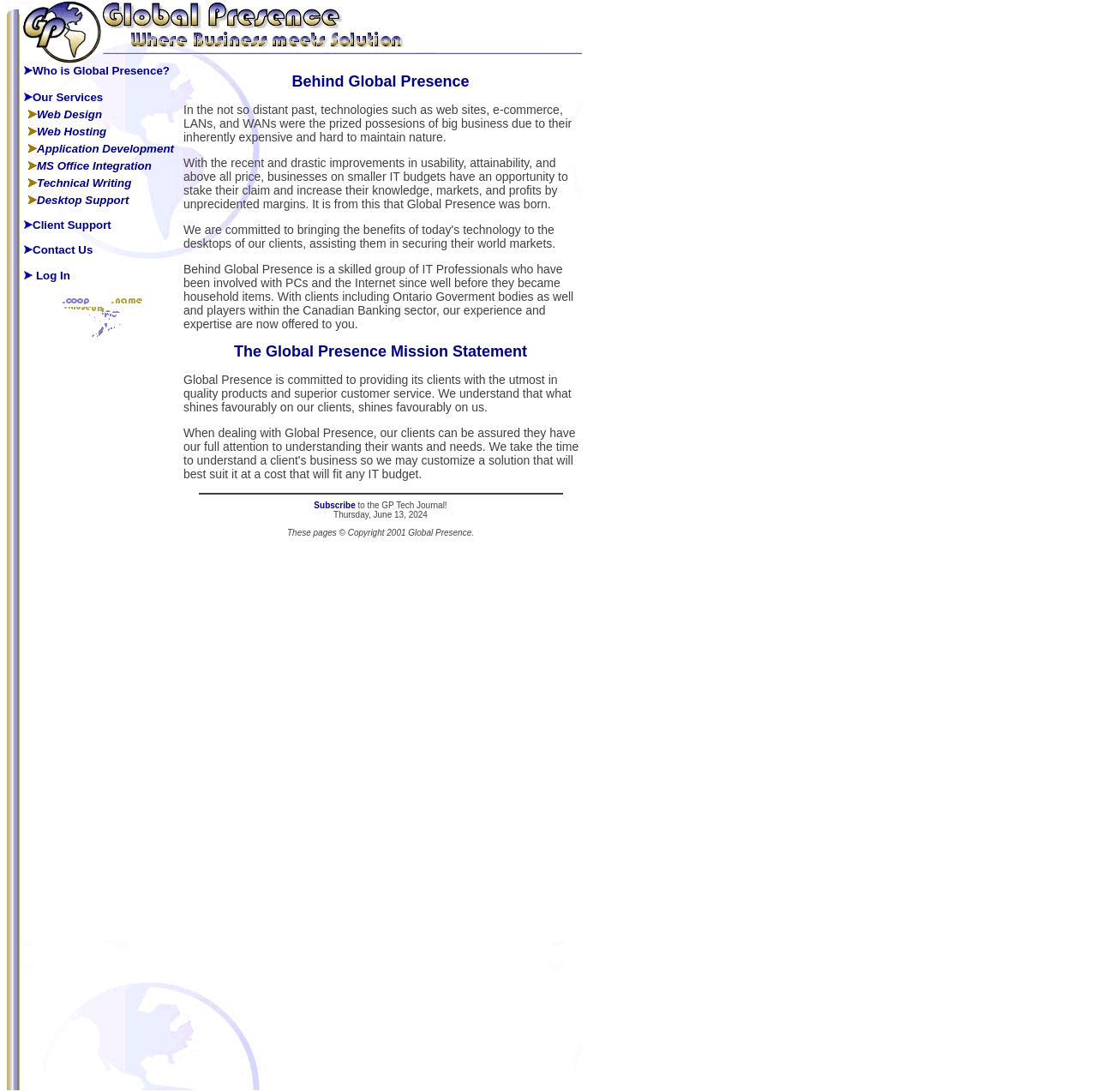Kindly provide the bounding box coordinates of the section you need to click on to fulfill the given instruction: "Click Our Services".

[0.03, 0.083, 0.094, 0.095]